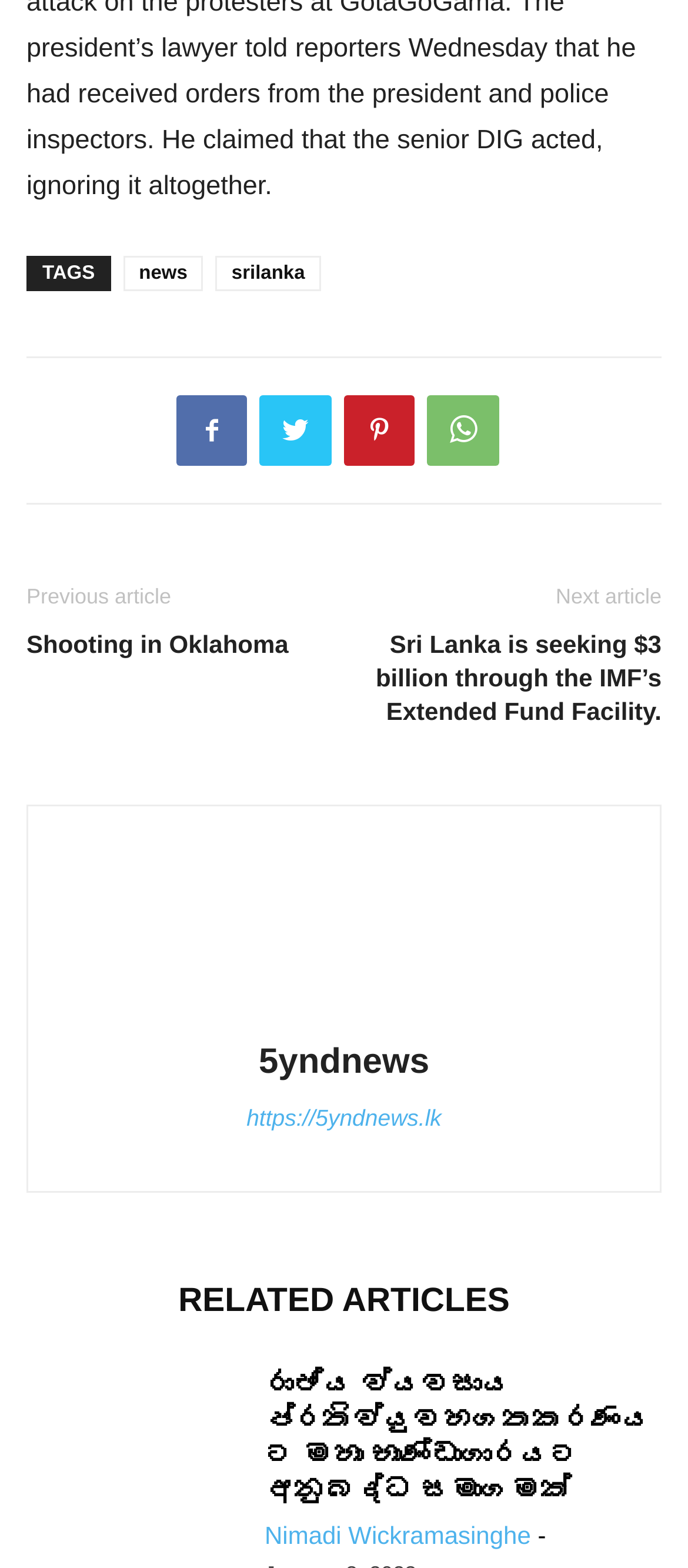Please respond to the question with a concise word or phrase:
What is the URL of the website of the author of the article above the 'RELATED ARTICLES' section?

https://5yndnews.lk